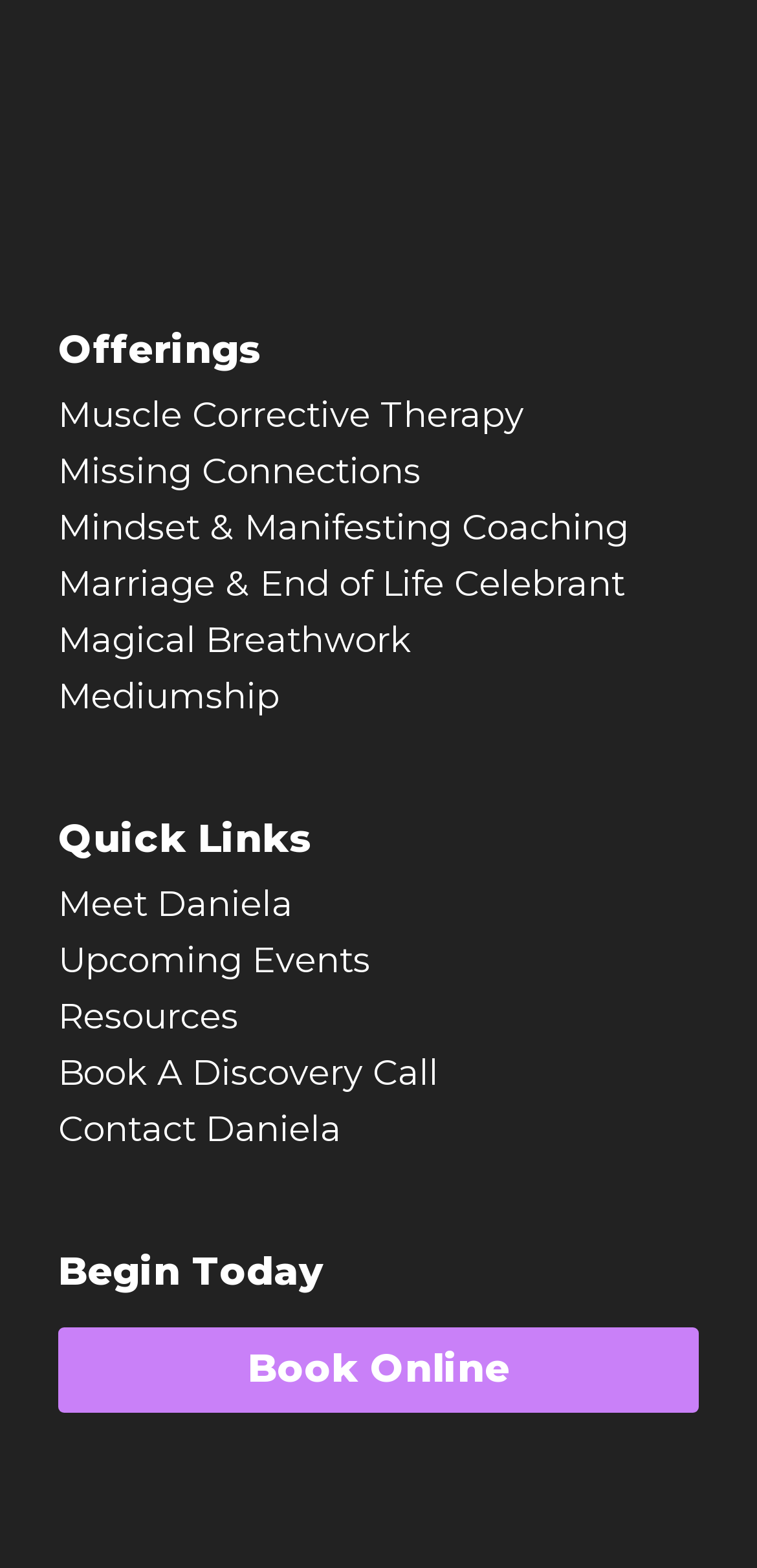What is the purpose of the 'Begin Today' section?
Using the image as a reference, answer the question with a short word or phrase.

To book online